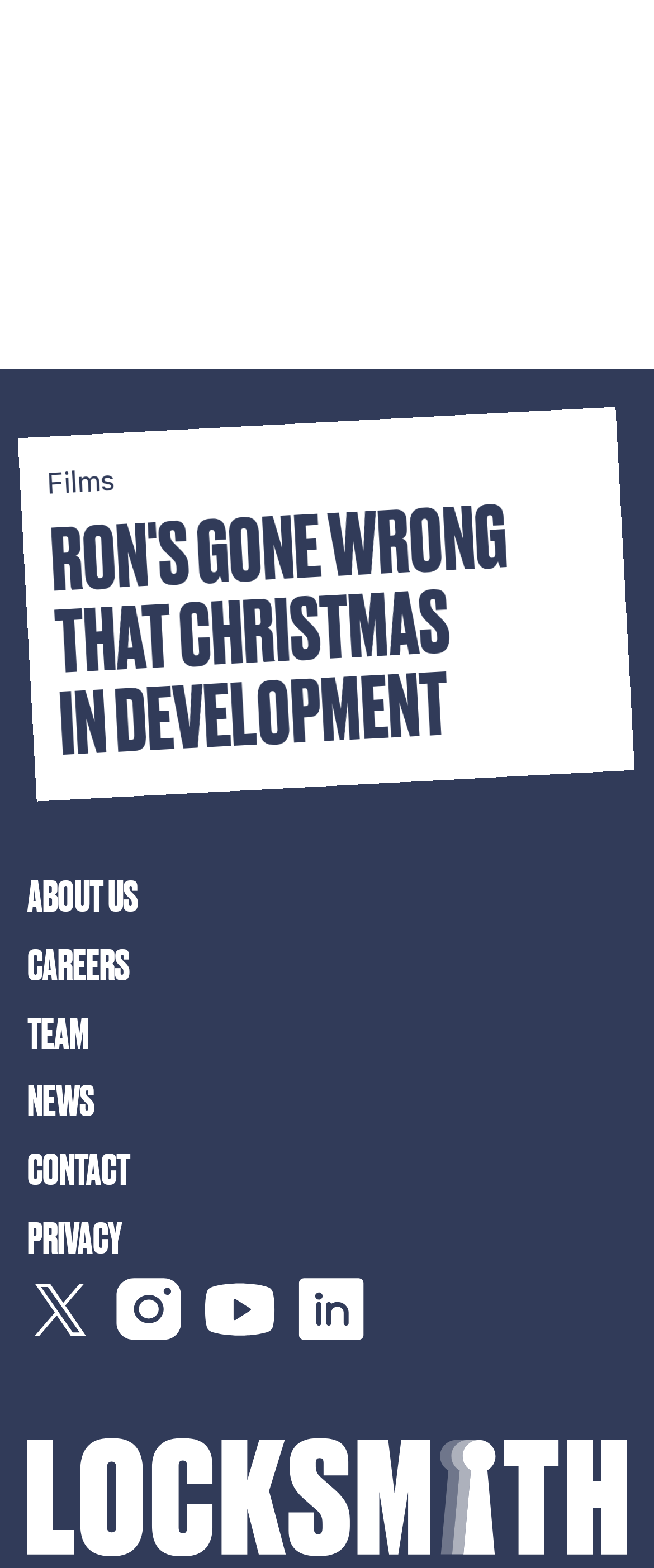Kindly provide the bounding box coordinates of the section you need to click on to fulfill the given instruction: "contact the team".

[0.042, 0.727, 0.958, 0.762]